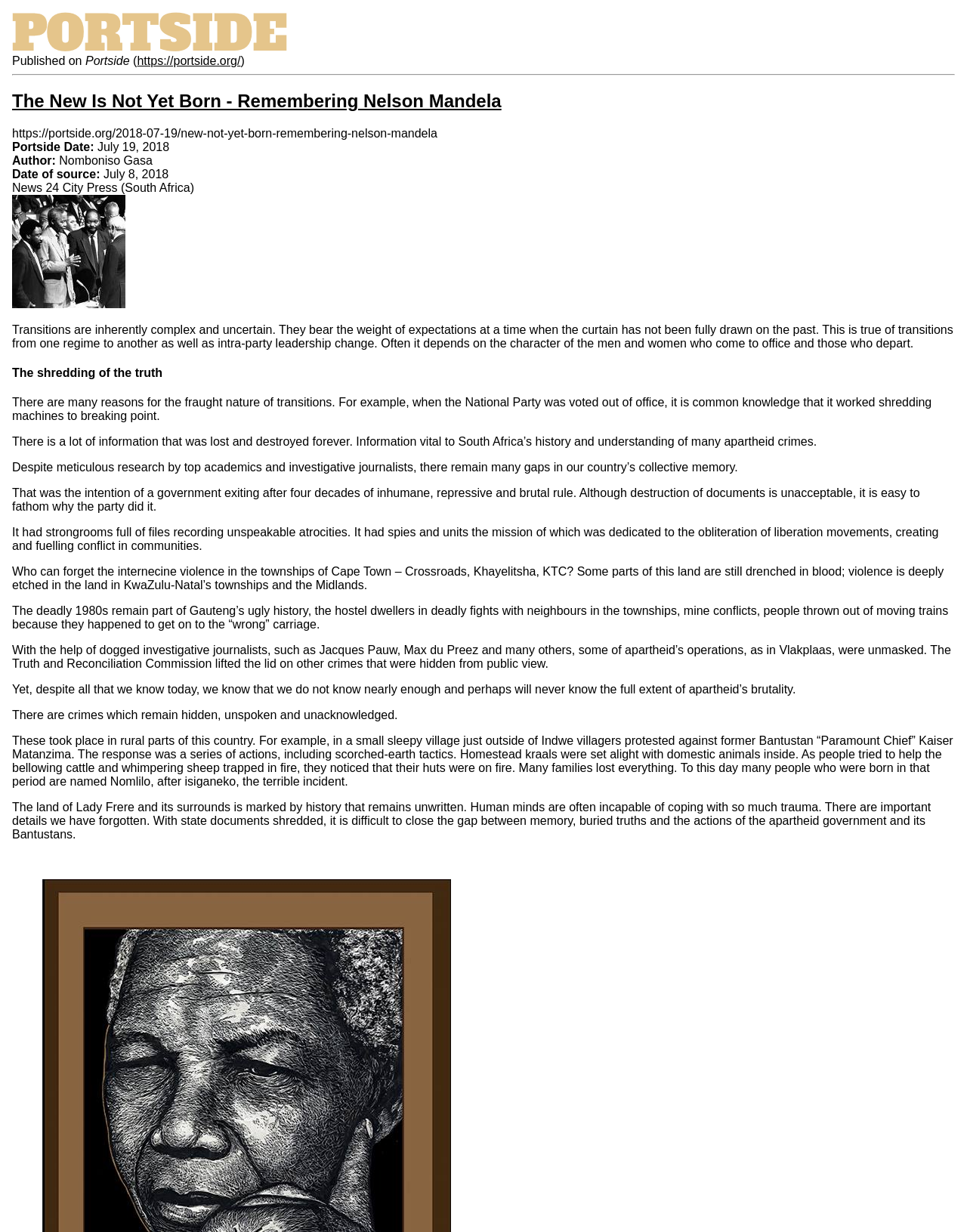Deliver a detailed narrative of the webpage's visual and textual elements.

This webpage is an article titled "The New Is Not Yet Born - Remembering Nelson Mandela". At the top, there is a small image and a publication information section, which includes the text "Published on" followed by the publisher's name "Portside" and a link to their website. Below this section, there is a horizontal separator line.

The main content of the article is divided into sections, each with a heading. The first section has a heading with the same title as the webpage, and it includes a link to the article. Below this, there is a section with the author's name, publication date, and source information.

The article's main content starts with a paragraph discussing the complexity and uncertainty of transitions, whether it's a change in regime or leadership. The text then shifts to the topic of the shredding of truth, specifically the destruction of documents by the National Party when they were voted out of office. This section includes several paragraphs discussing the importance of preserving historical information and the gaps in South Africa's collective memory due to the destruction of documents.

The article continues to explore the brutal history of apartheid, including the violence and atrocities committed by the government and its agents. It mentions the work of investigative journalists and the Truth and Reconciliation Commission in uncovering some of these crimes. However, it also notes that there are still many hidden and unspoken crimes that may never be fully known.

Throughout the article, there are no other images besides the small one at the top. The text is divided into sections with clear headings, making it easy to follow the author's narrative.